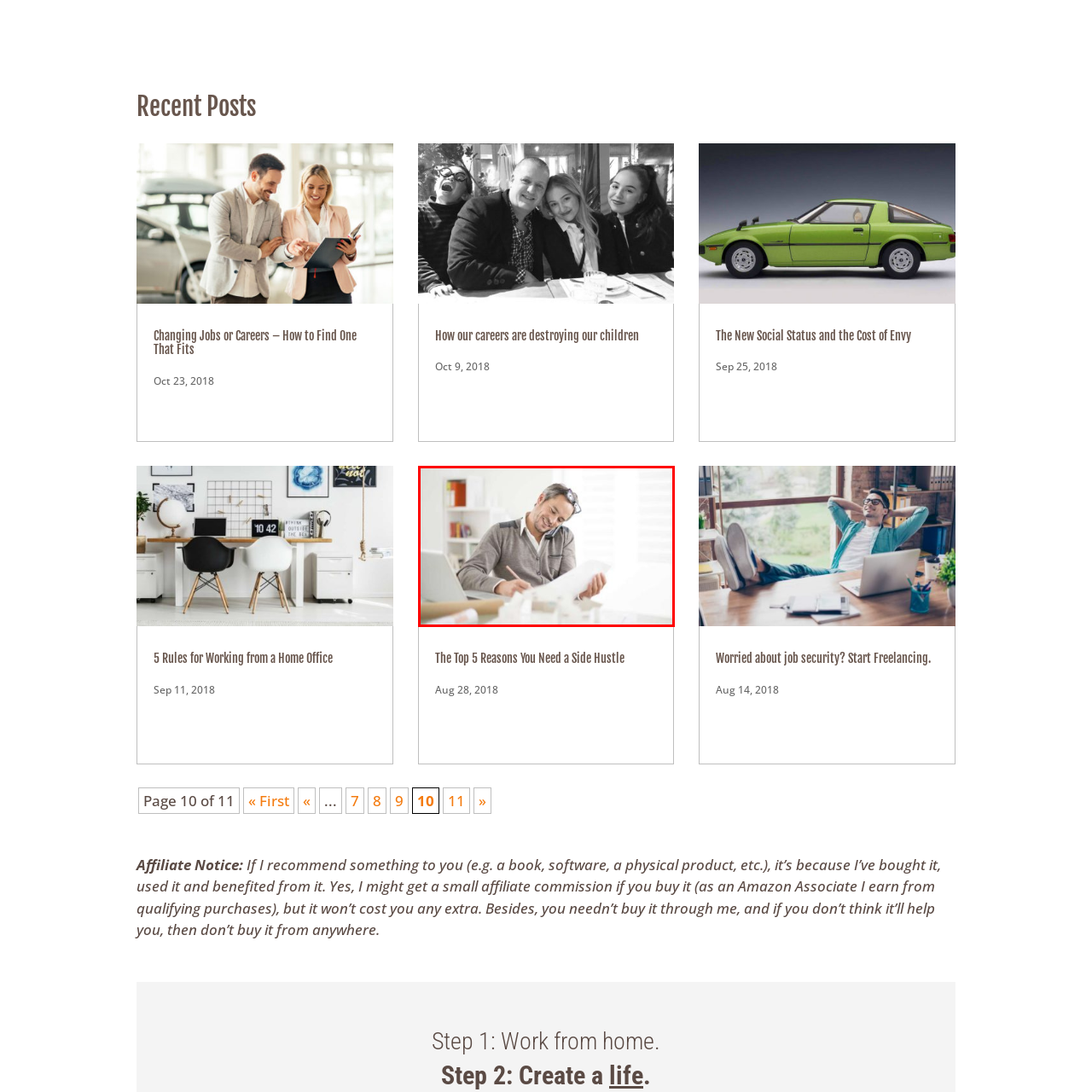Articulate a detailed description of the image enclosed by the red outline.

In this image, a man is seated at a desk, engaged in work while speaking on the phone. He has a relaxed yet focused expression, indicating concentration on his tasks. He is dressed in a casual sweater, with stylish glasses resting on his forehead, enhancing his approachable demeanor. 

The workspace around him is organized, featuring a laptop on the desk and neatly arranged items in the background, suggesting a home office environment that is conducive to productivity. Sunlight filters in through the window, creating a bright and inviting atmosphere. The man holds a sheet of paper in one hand, using a pencil to jot down notes or ideas, embodying the practical aspects of working from home. This scene captures the essence of modern remote work, where flexibility and functionality meet comfort.